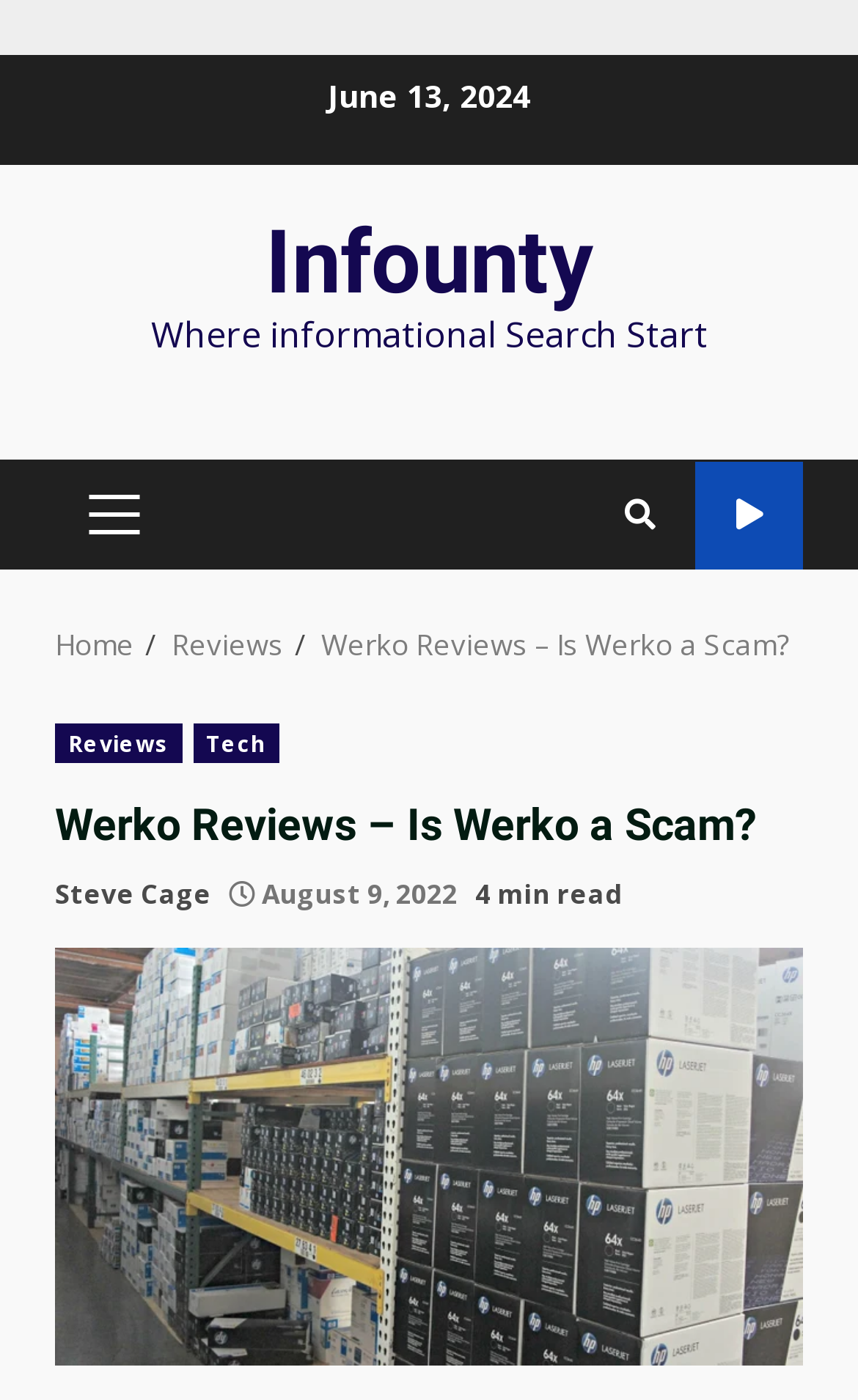What is the name of the author of the Werko review?
Answer the question with just one word or phrase using the image.

Steve Cage